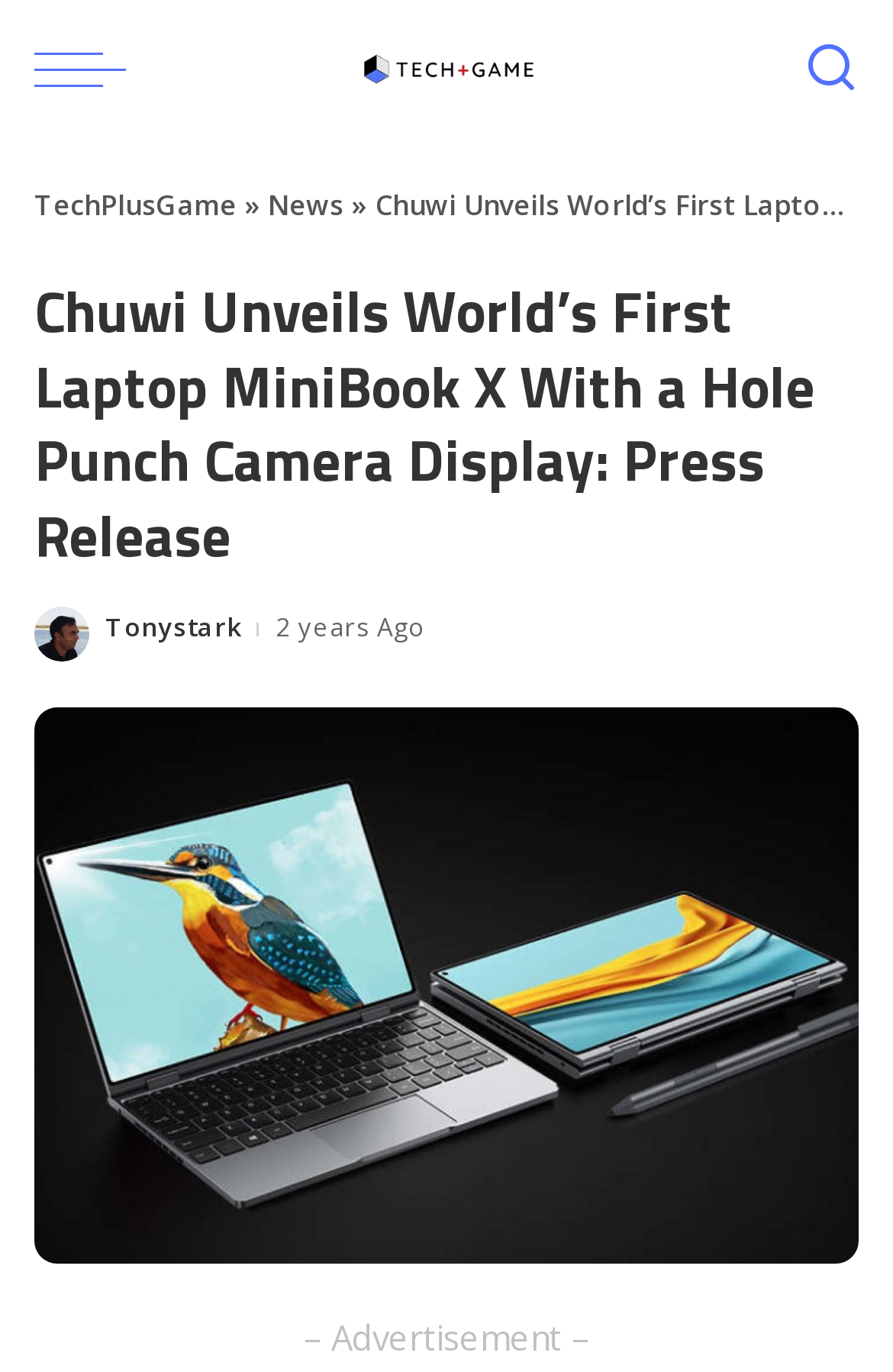When was the press release posted?
Answer the question with a detailed and thorough explanation.

I found the answer by looking at the abbreviation '2021-12-26T18:23:54+05:30' which is followed by the text '2 years Ago'.